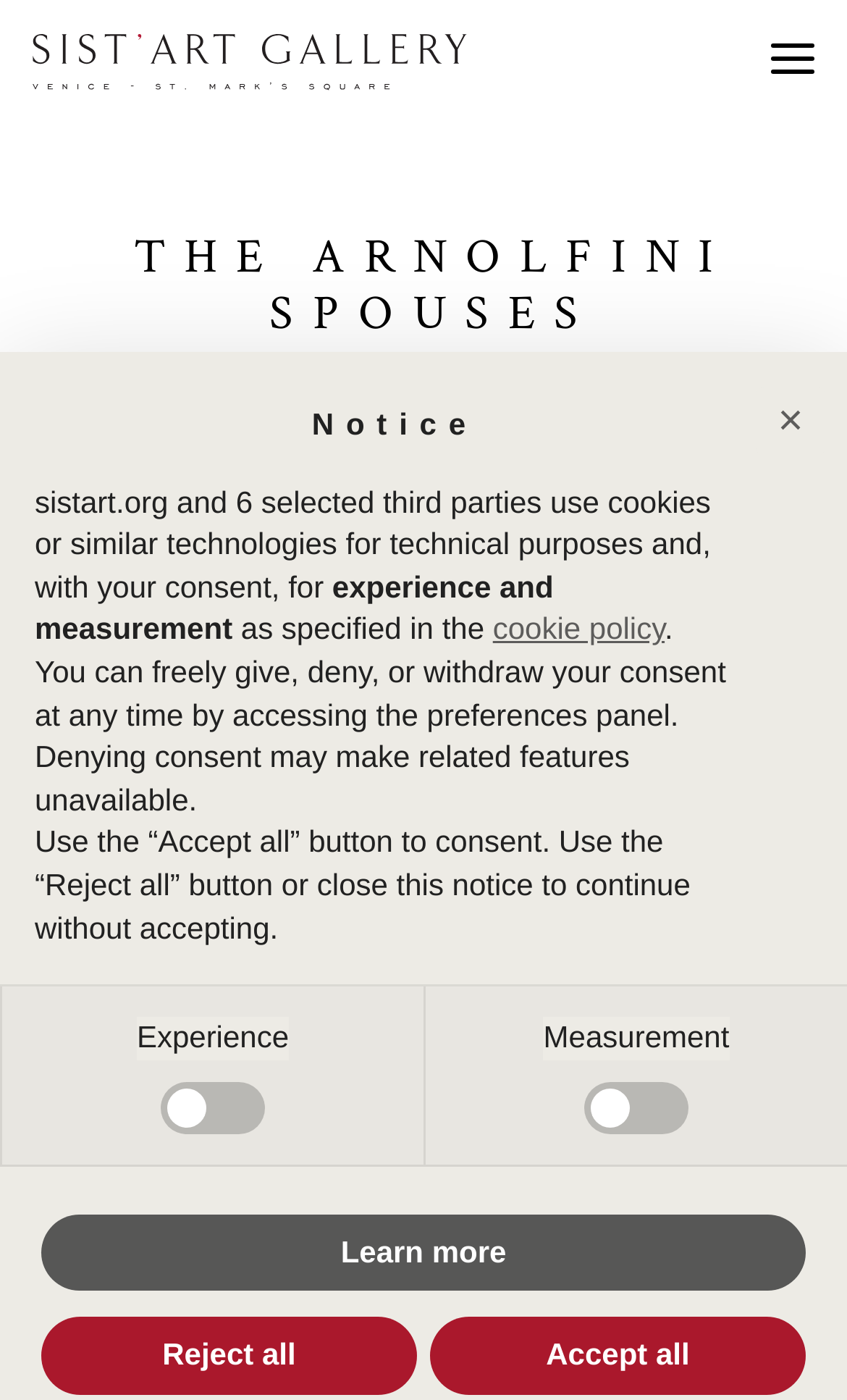Locate the bounding box coordinates of the element I should click to achieve the following instruction: "go to home page".

None